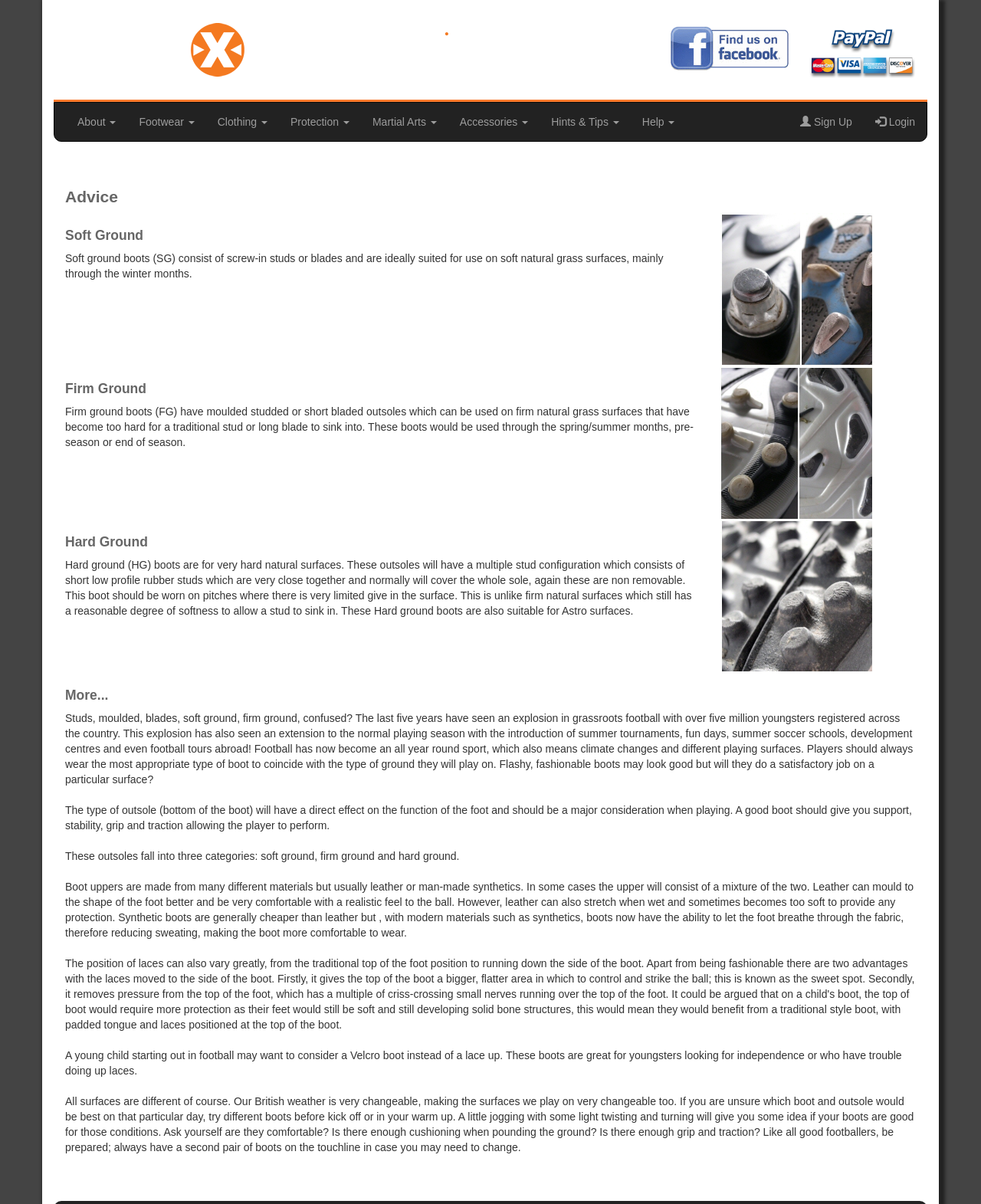Please identify the bounding box coordinates of the element's region that needs to be clicked to fulfill the following instruction: "Read the Hints & Tips". The bounding box coordinates should consist of four float numbers between 0 and 1, i.e., [left, top, right, bottom].

[0.55, 0.085, 0.643, 0.117]